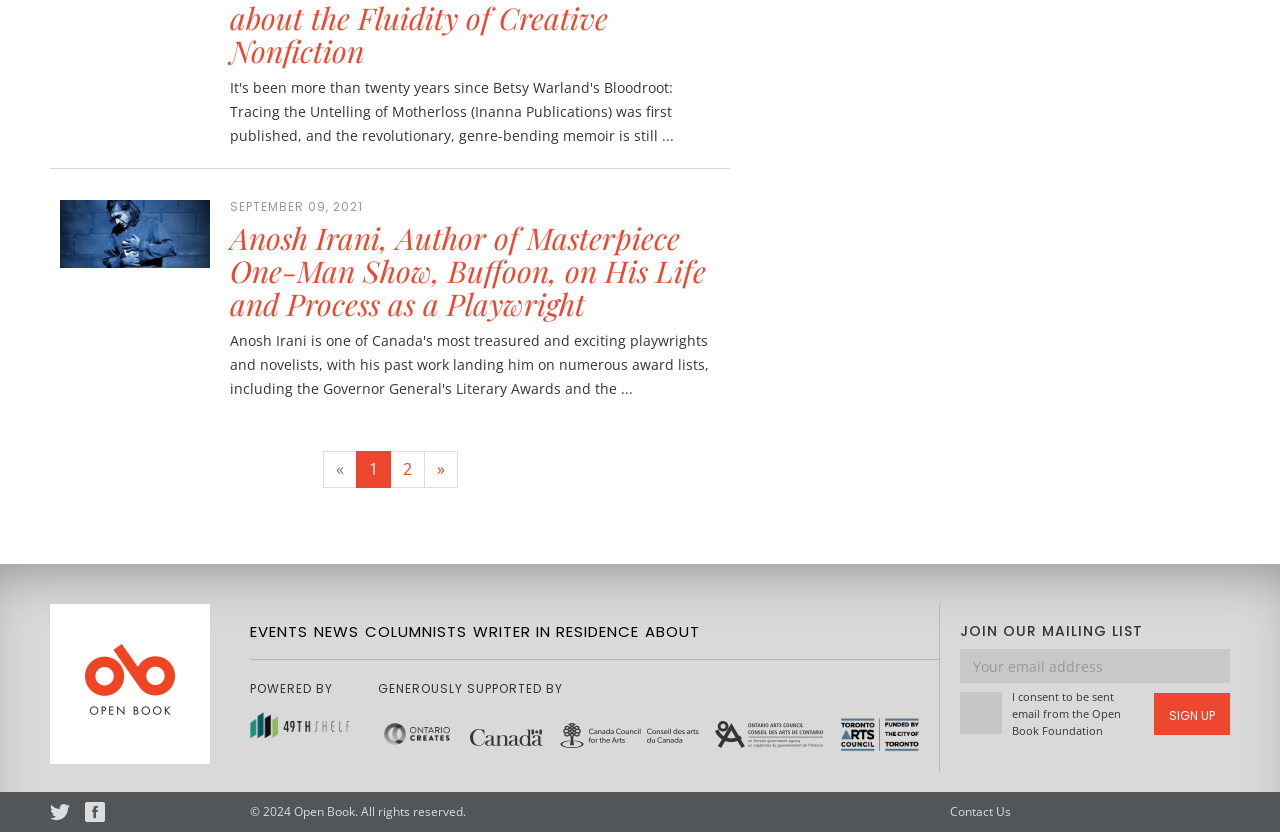What is the purpose of the textbox?
Respond with a short answer, either a single word or a phrase, based on the image.

Enter email address